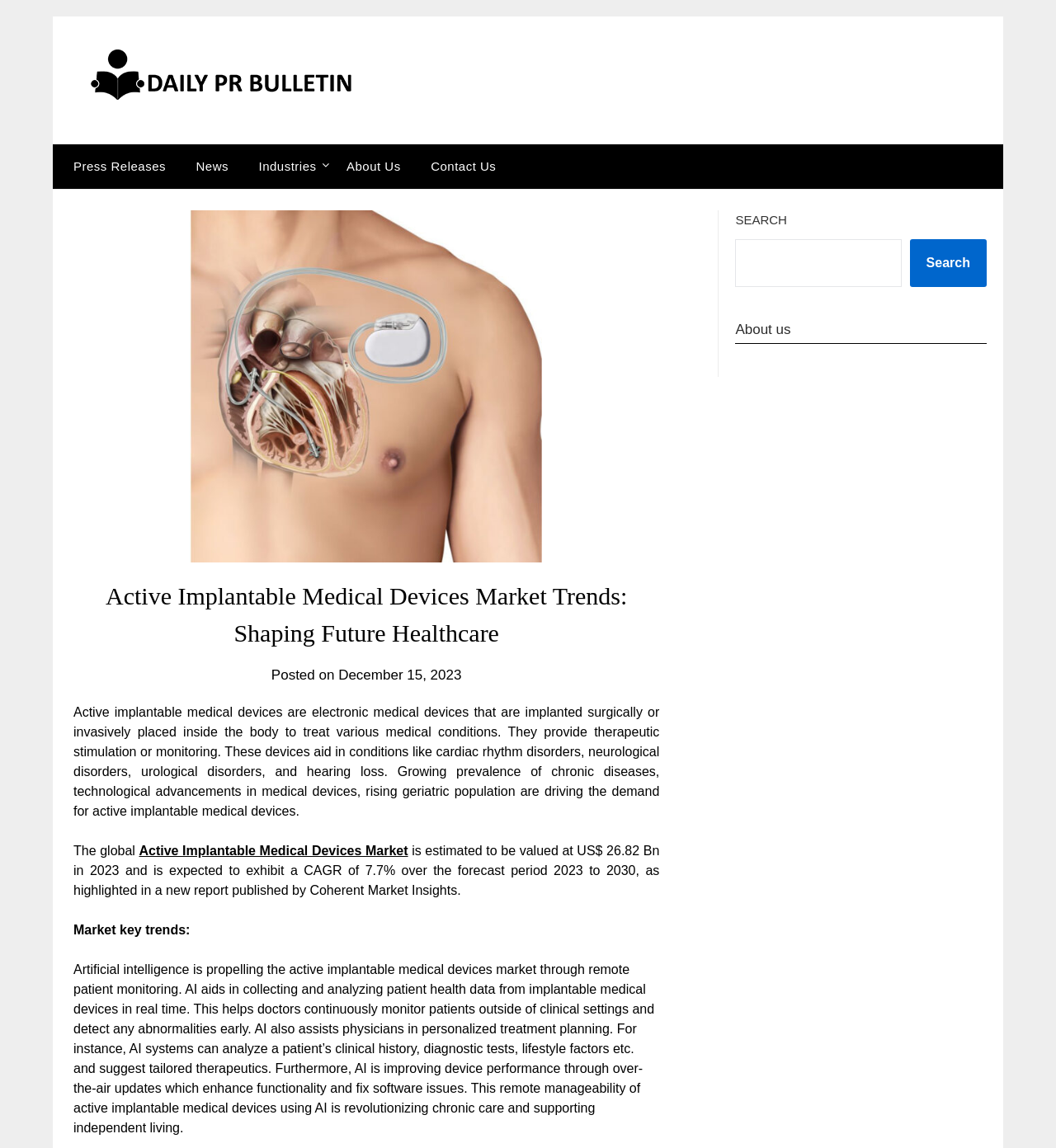Specify the bounding box coordinates of the area to click in order to follow the given instruction: "Click on Press Releases."

[0.05, 0.126, 0.17, 0.165]